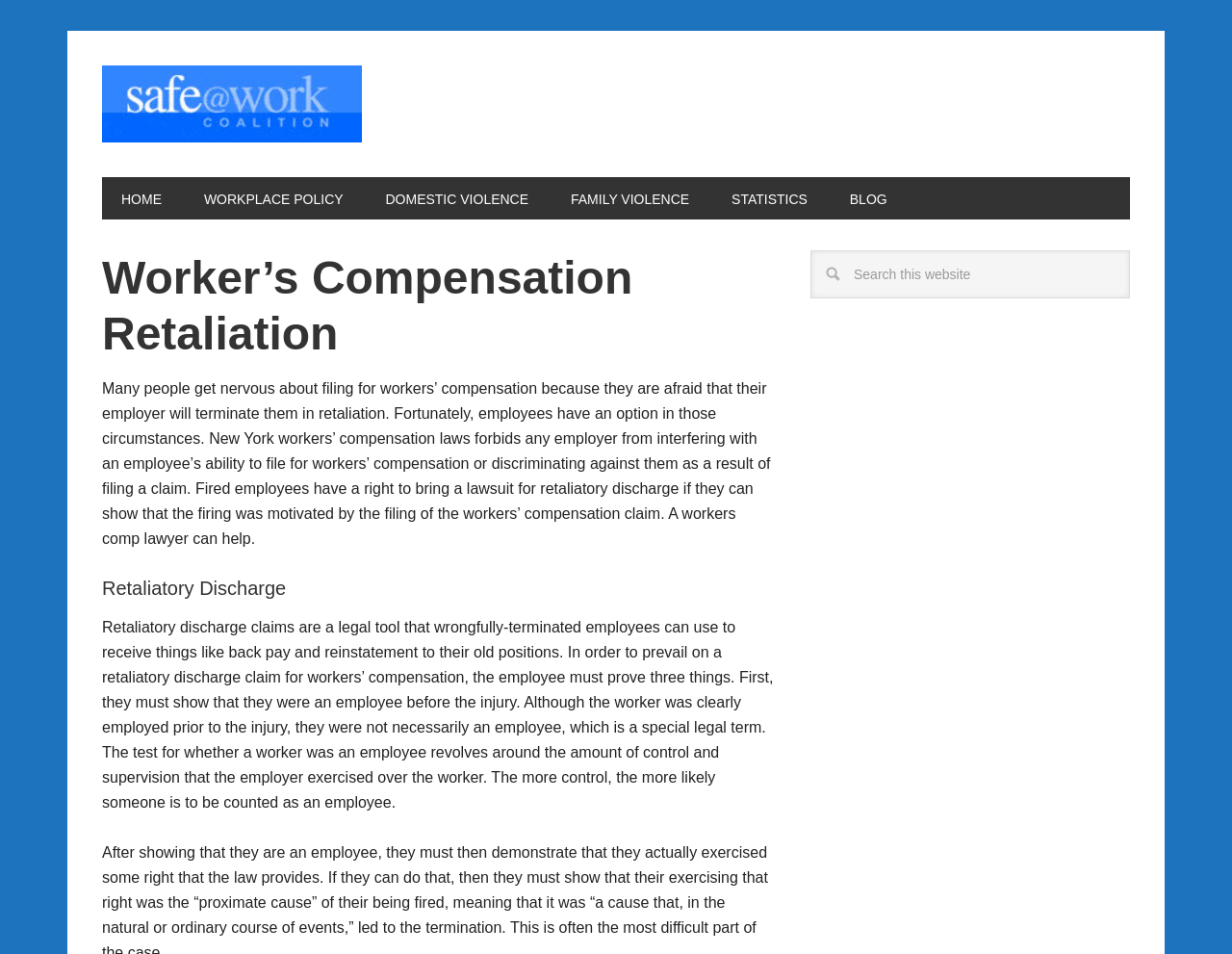What is the main topic of this webpage?
Refer to the image and give a detailed answer to the question.

The main topic of this webpage is Worker's Compensation Retaliation, which is evident from the header and the content of the webpage. The header 'Worker’s Compensation Retaliation' and the static text 'Many people get nervous about filing for workers’ compensation because they are afraid that their employer will terminate them in retaliation...' clearly indicate that the webpage is discussing the retaliation faced by employees when filing for workers' compensation.